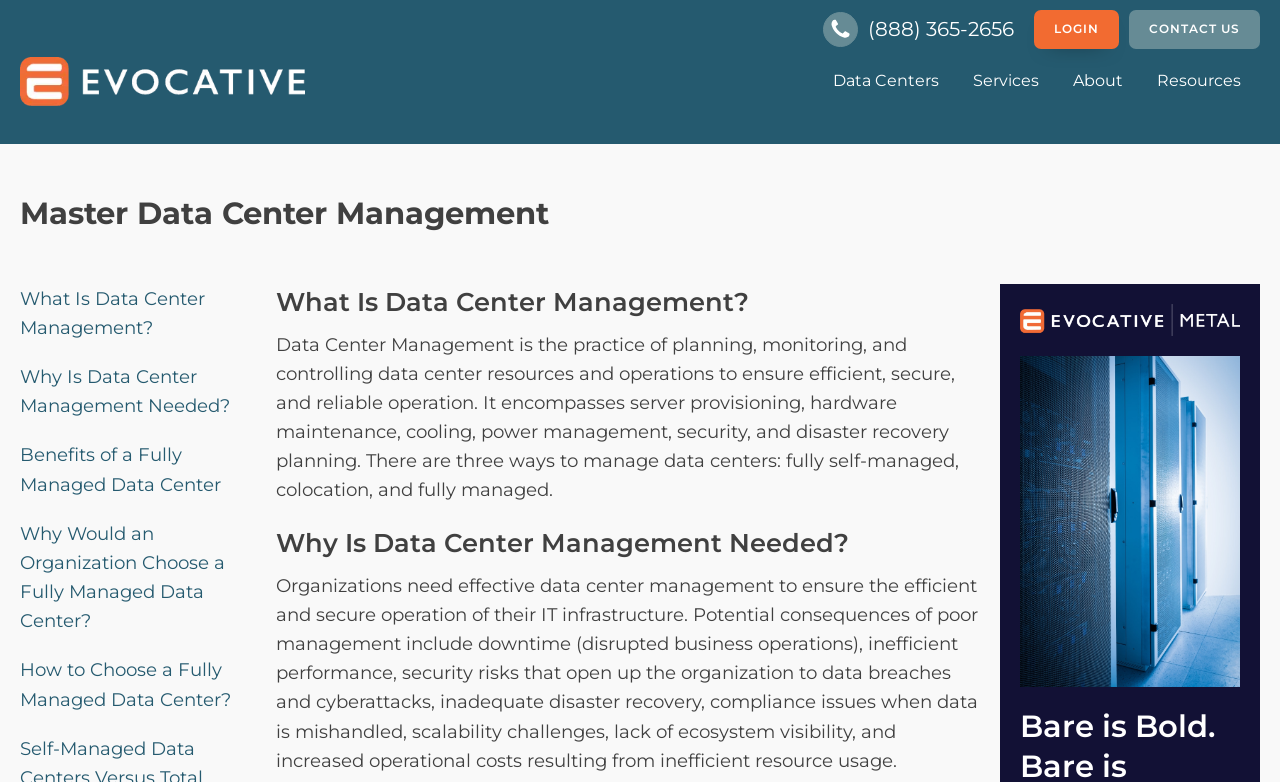Review the image closely and give a comprehensive answer to the question: What is data center management?

Based on the webpage, data center management is defined as the practice of planning, monitoring, and controlling data center resources and operations to ensure efficient, secure, and reliable operation. This definition is provided in the section 'What Is Data Center Management?' on the webpage.